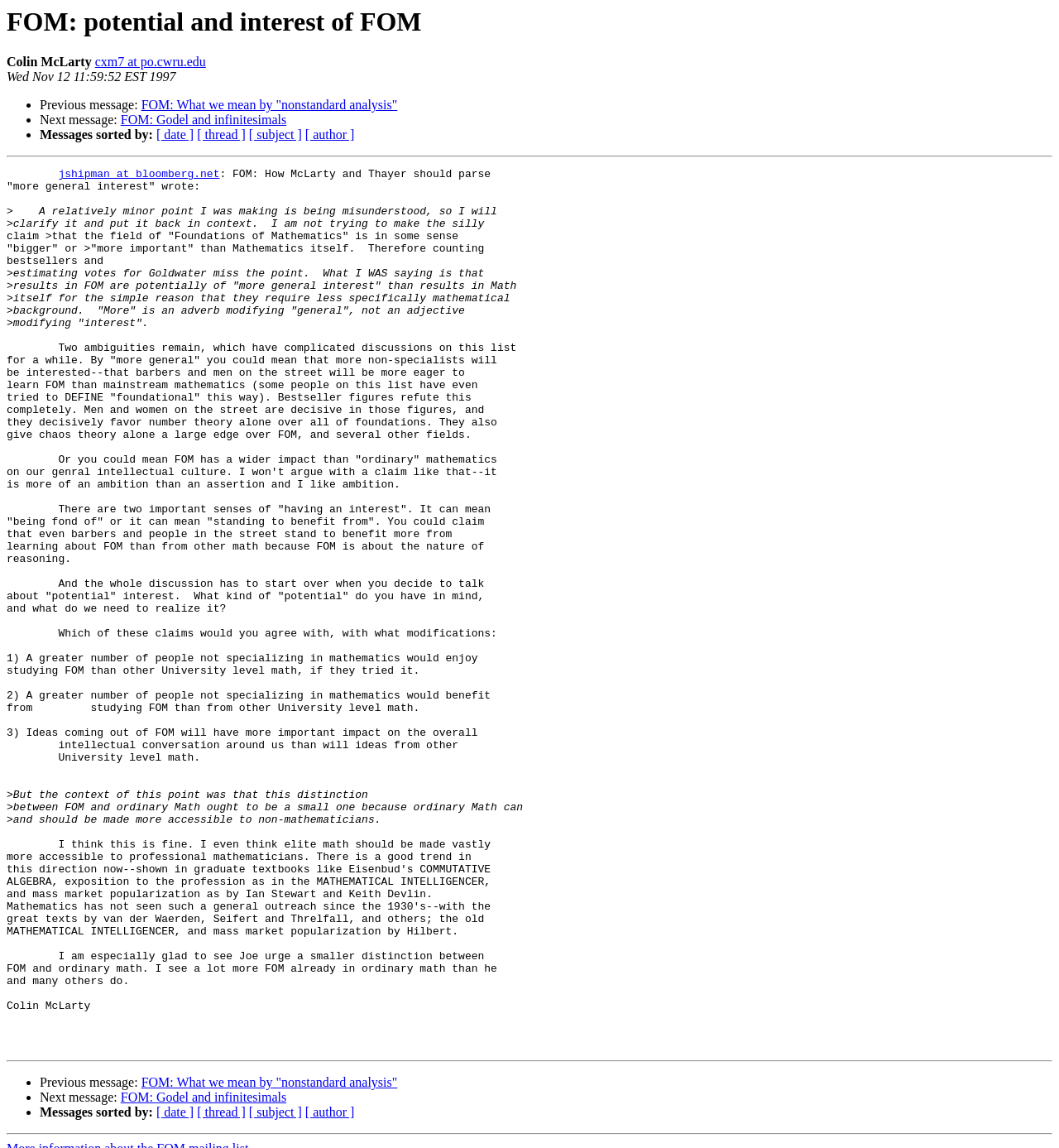Look at the image and give a detailed response to the following question: Who is the author of the message?

The author of the message is Colin McLarty, which is indicated by the StaticText element 'Colin McLarty' with bounding box coordinates [0.006, 0.048, 0.086, 0.06].